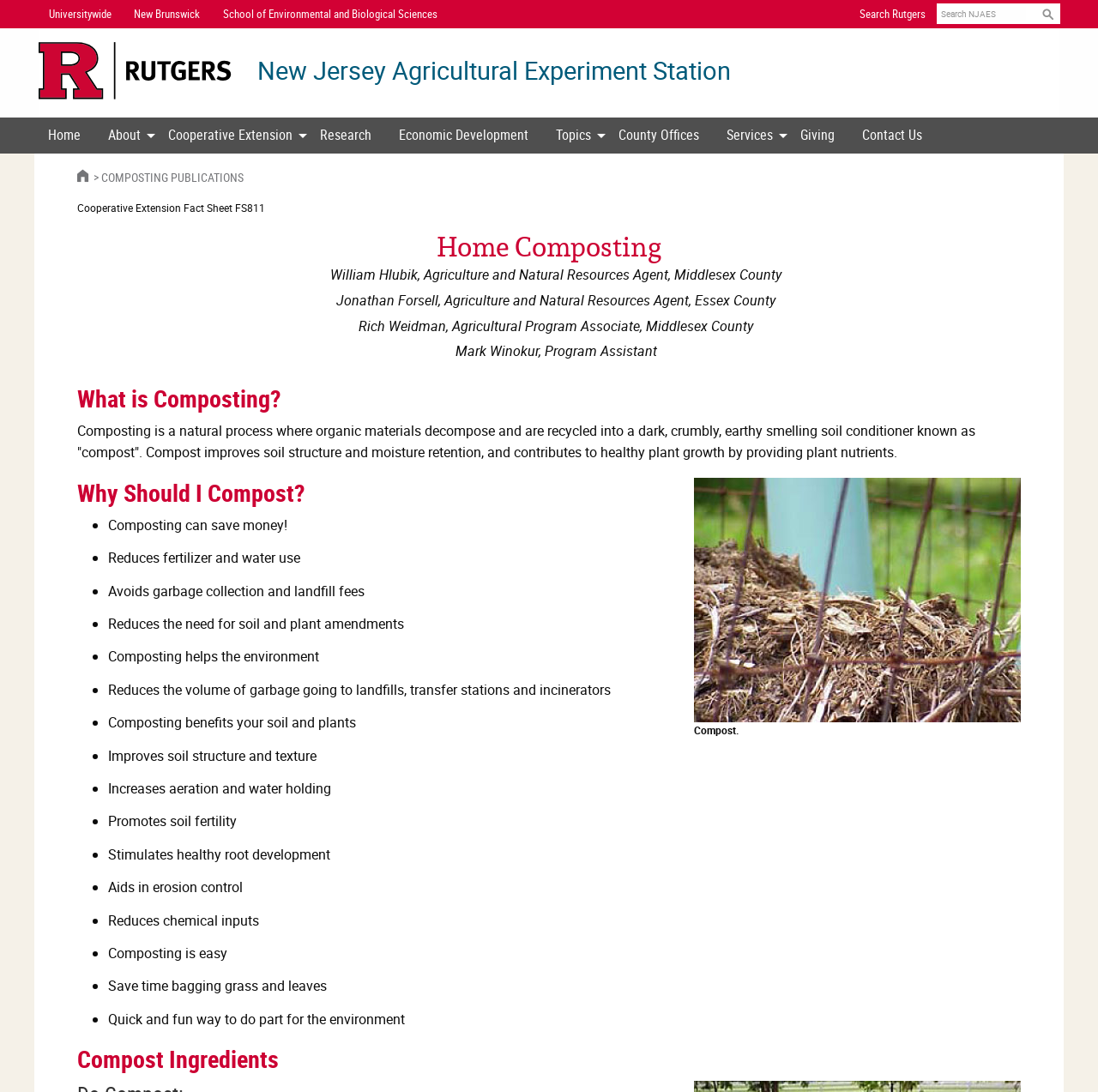What is composting?
Using the image as a reference, answer with just one word or a short phrase.

natural process